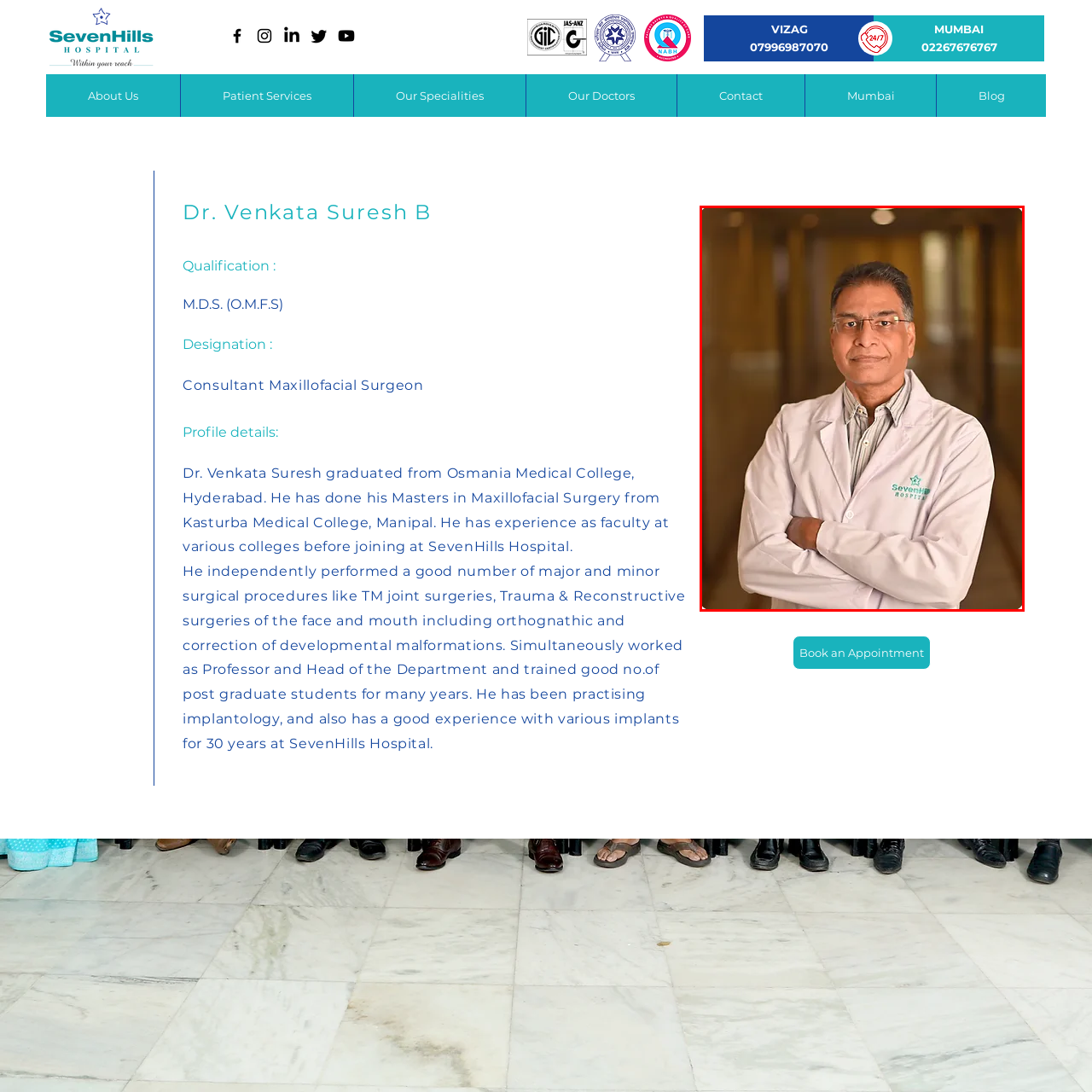What type of environment is depicted in the background?
Please interpret the image highlighted by the red bounding box and offer a detailed explanation based on what you observe visually.

The background features a blurred hospital interior, which suggests a clinical environment. This is further supported by the fact that Dr. Suresh is a medical professional and is depicted wearing a lab coat.